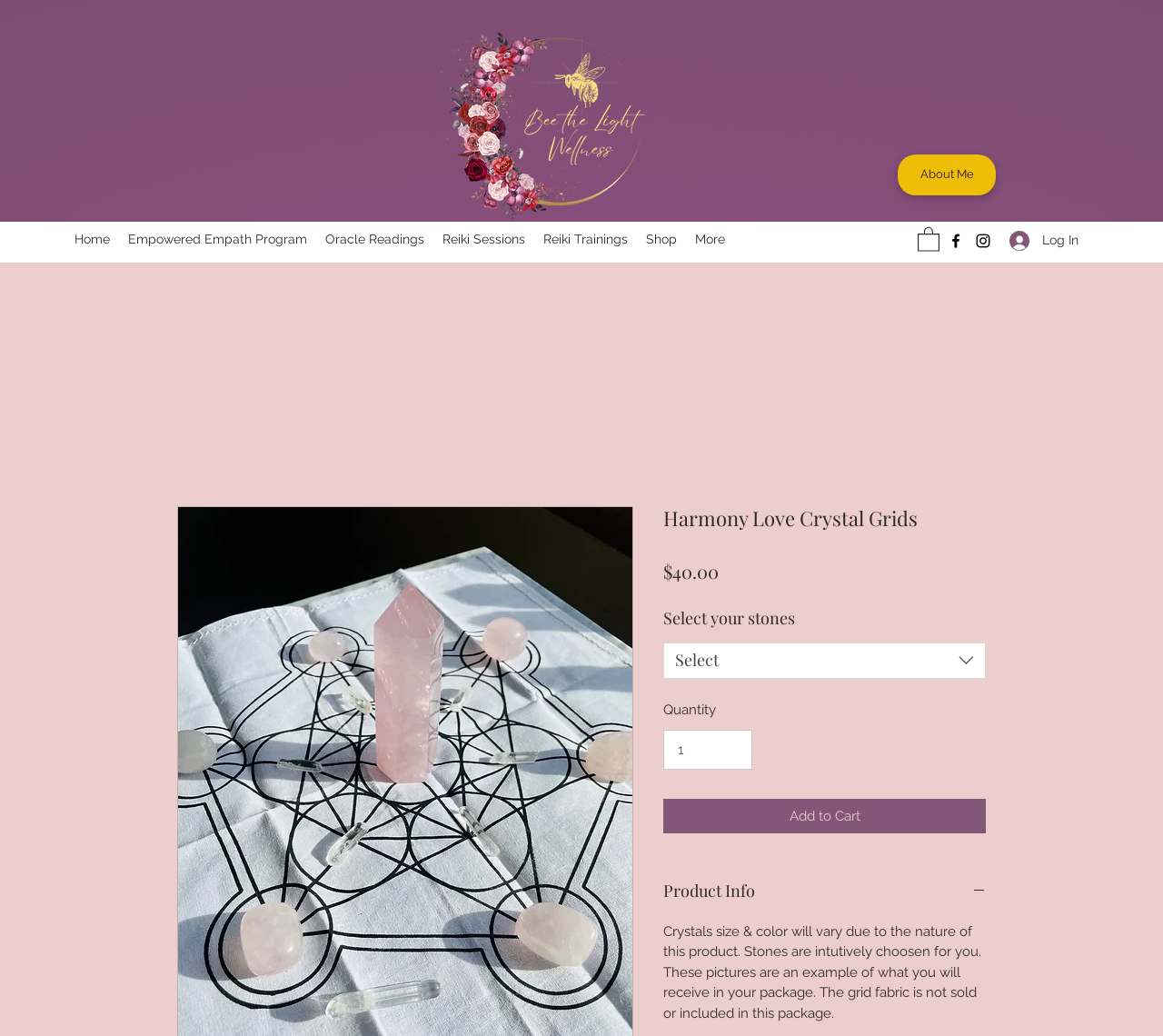What is the purpose of the 'Select your stones' listbox?
Based on the screenshot, give a detailed explanation to answer the question.

I inferred the purpose of the 'Select your stones' listbox by looking at its location below the product information and its label 'Select your stones', which suggests that it is used to allow the user to choose the stones for the Harmony Love Crystal Grid.